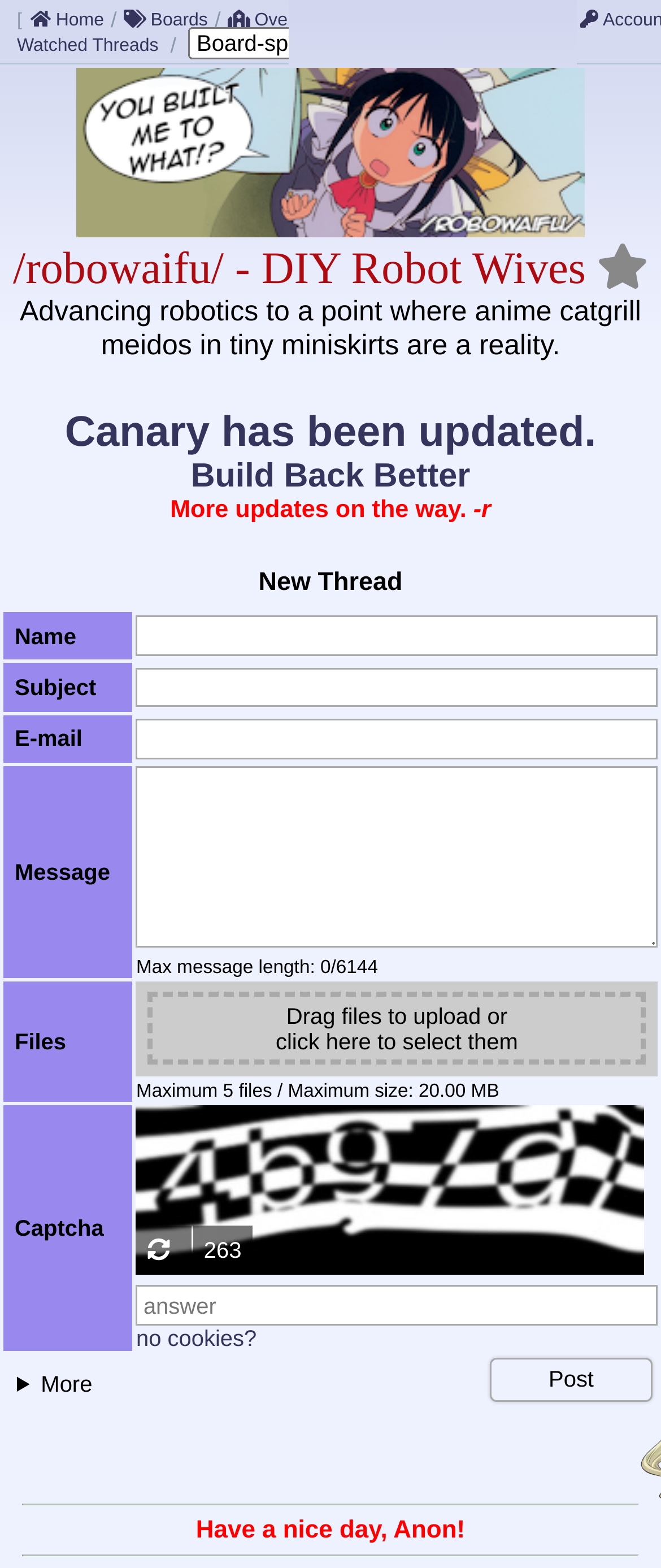Can you provide the bounding box coordinates for the element that should be clicked to implement the instruction: "Upload files by clicking the Files row"?

[0.206, 0.625, 0.995, 0.702]